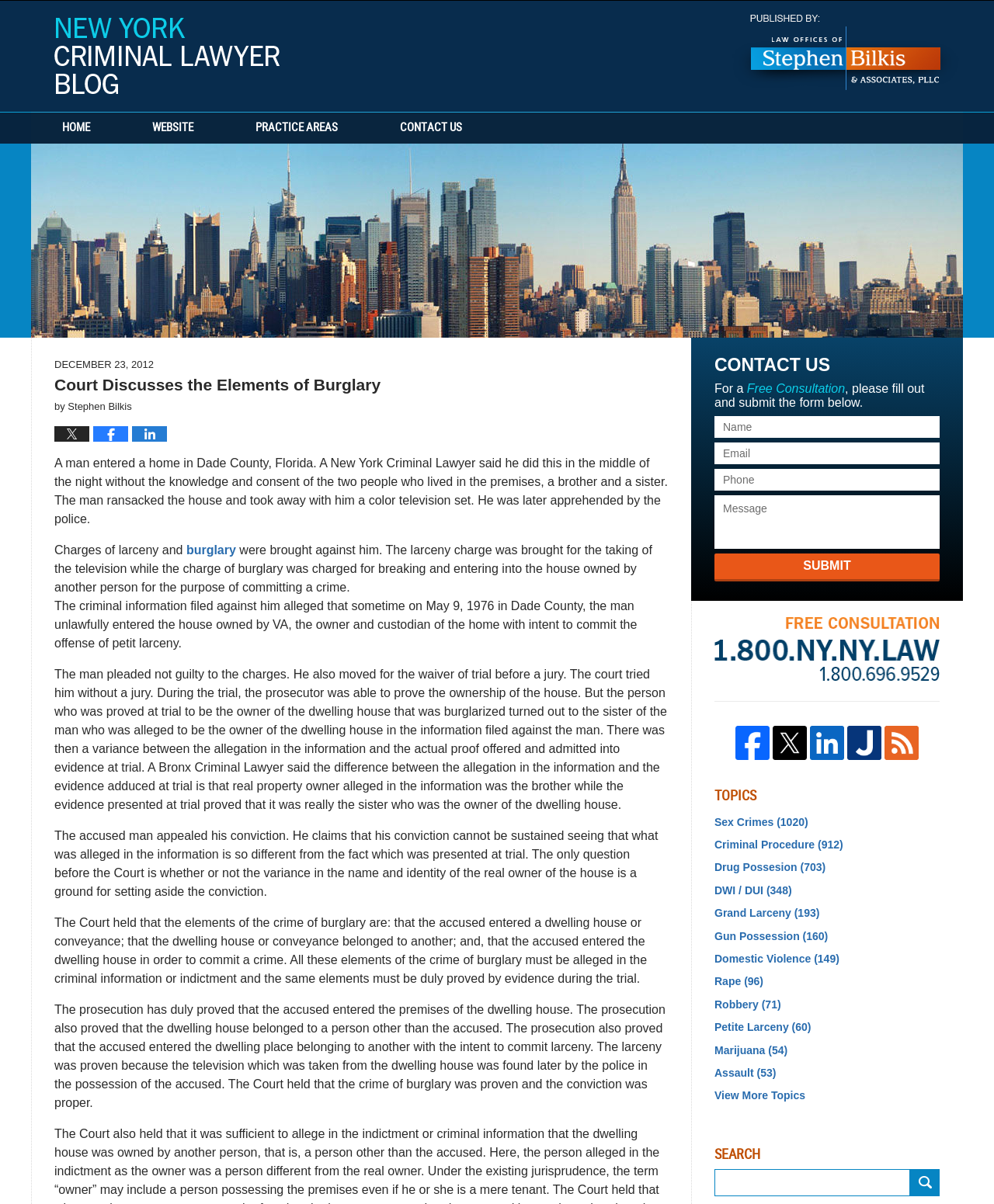Please locate the bounding box coordinates of the element that should be clicked to achieve the given instruction: "Fill out the free consultation form".

[0.719, 0.345, 0.945, 0.363]